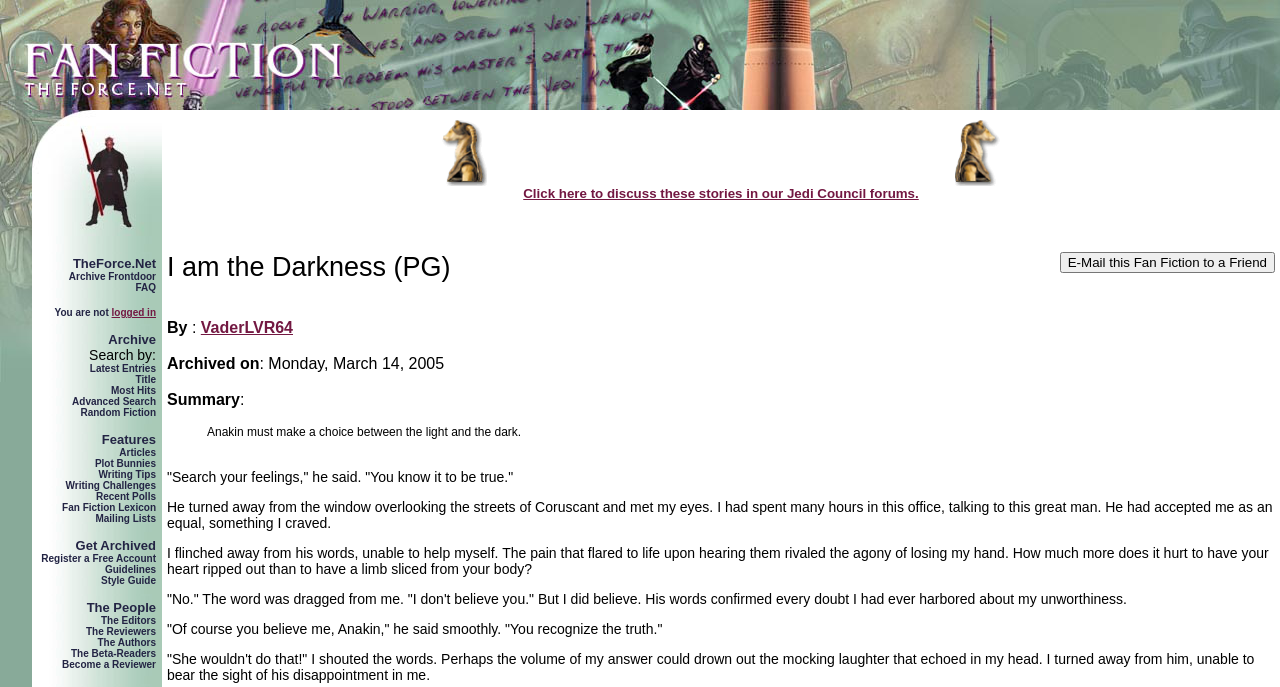Provide the bounding box coordinates of the HTML element described by the text: "Archive Frontdoor".

[0.054, 0.394, 0.122, 0.41]